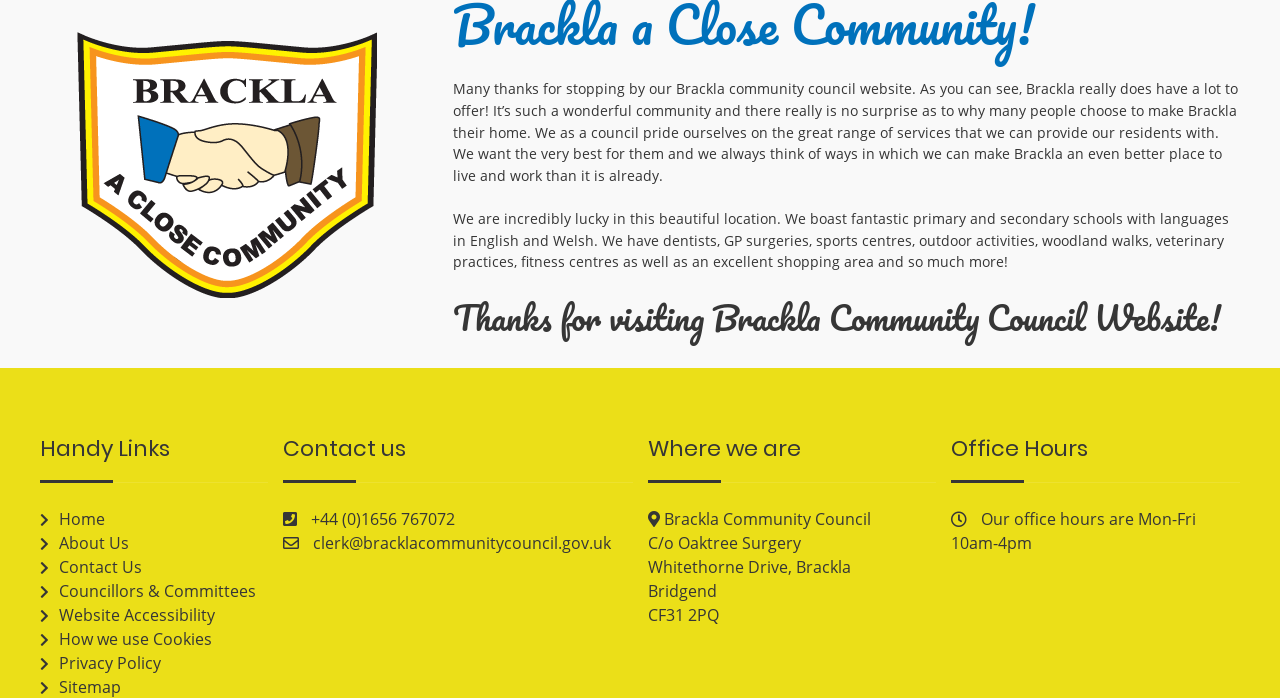What is the location of the community council?
Utilize the information in the image to give a detailed answer to the question.

The location of the community council can be found in the StaticText elements with the texts 'Whitethorne Drive', 'Brackla', 'Bridgend', and 'CF31 2PQ' located at [0.506, 0.797, 0.615, 0.828], [0.621, 0.797, 0.664, 0.828], [0.506, 0.831, 0.56, 0.863], and [0.506, 0.866, 0.561, 0.897] respectively.